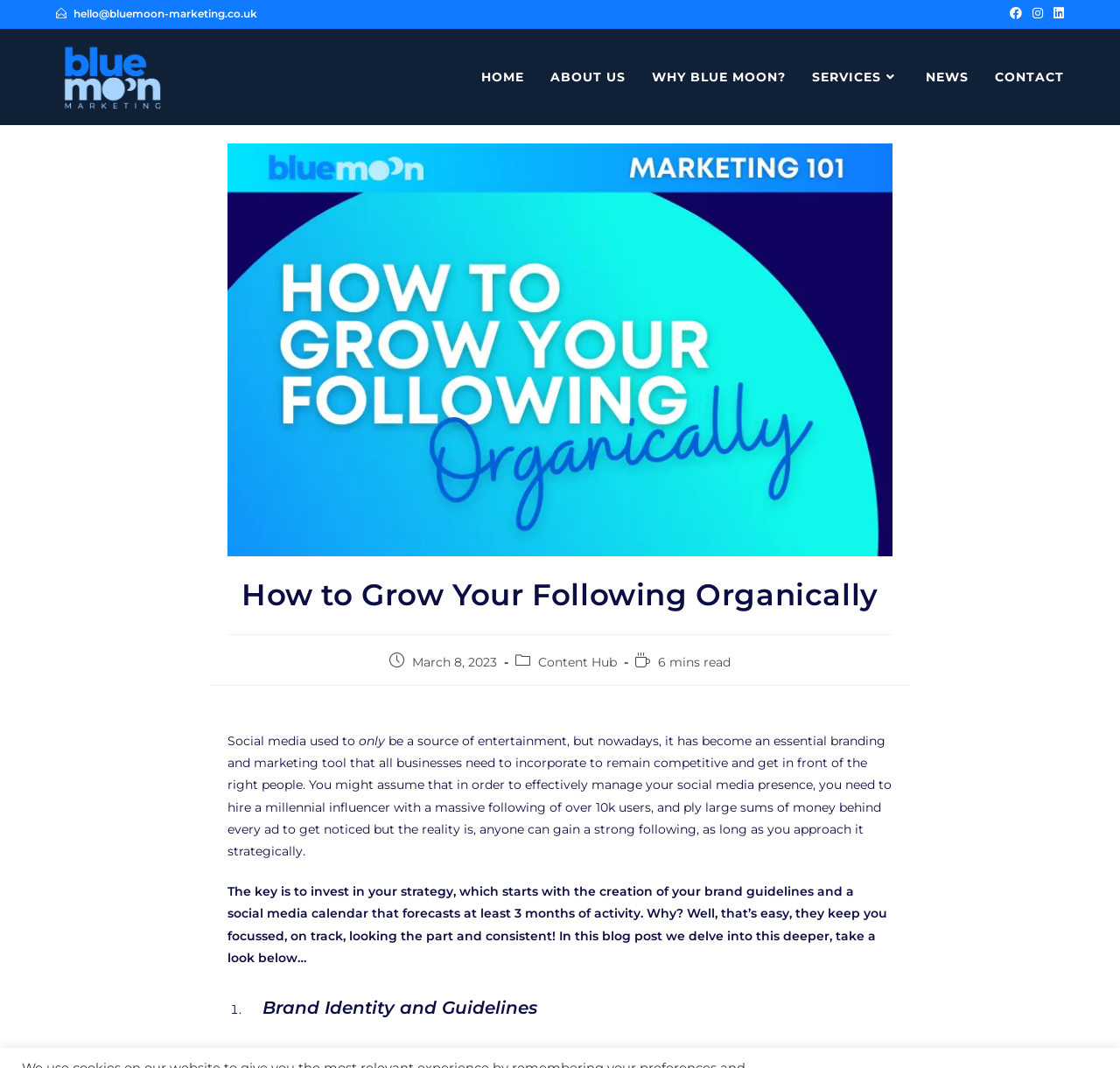Specify the bounding box coordinates of the area to click in order to execute this command: 'Click on the Facebook link'. The coordinates should consist of four float numbers ranging from 0 to 1, and should be formatted as [left, top, right, bottom].

[0.897, 0.005, 0.917, 0.021]